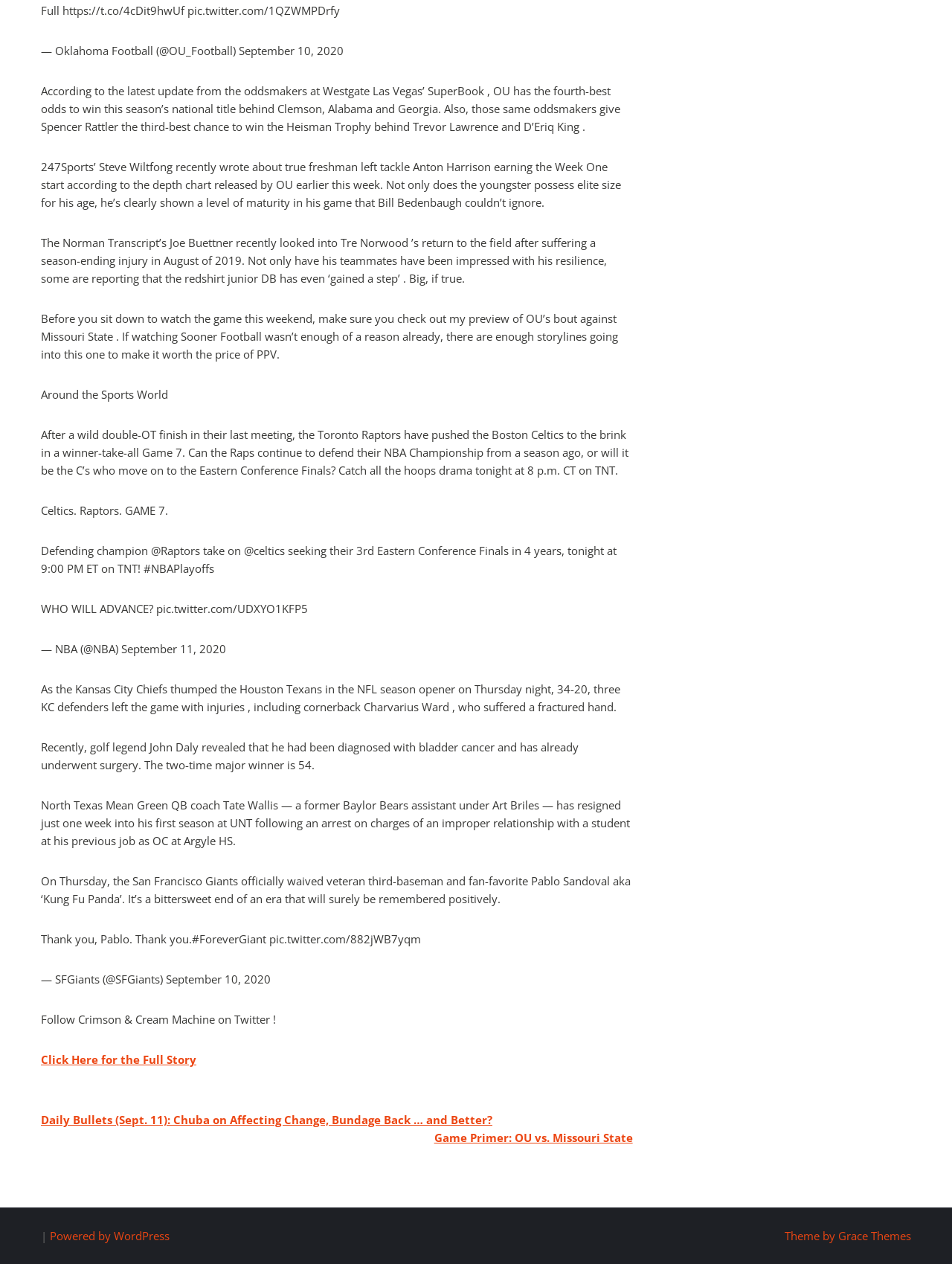What is the topic of the article?
Provide a short answer using one word or a brief phrase based on the image.

OU Football